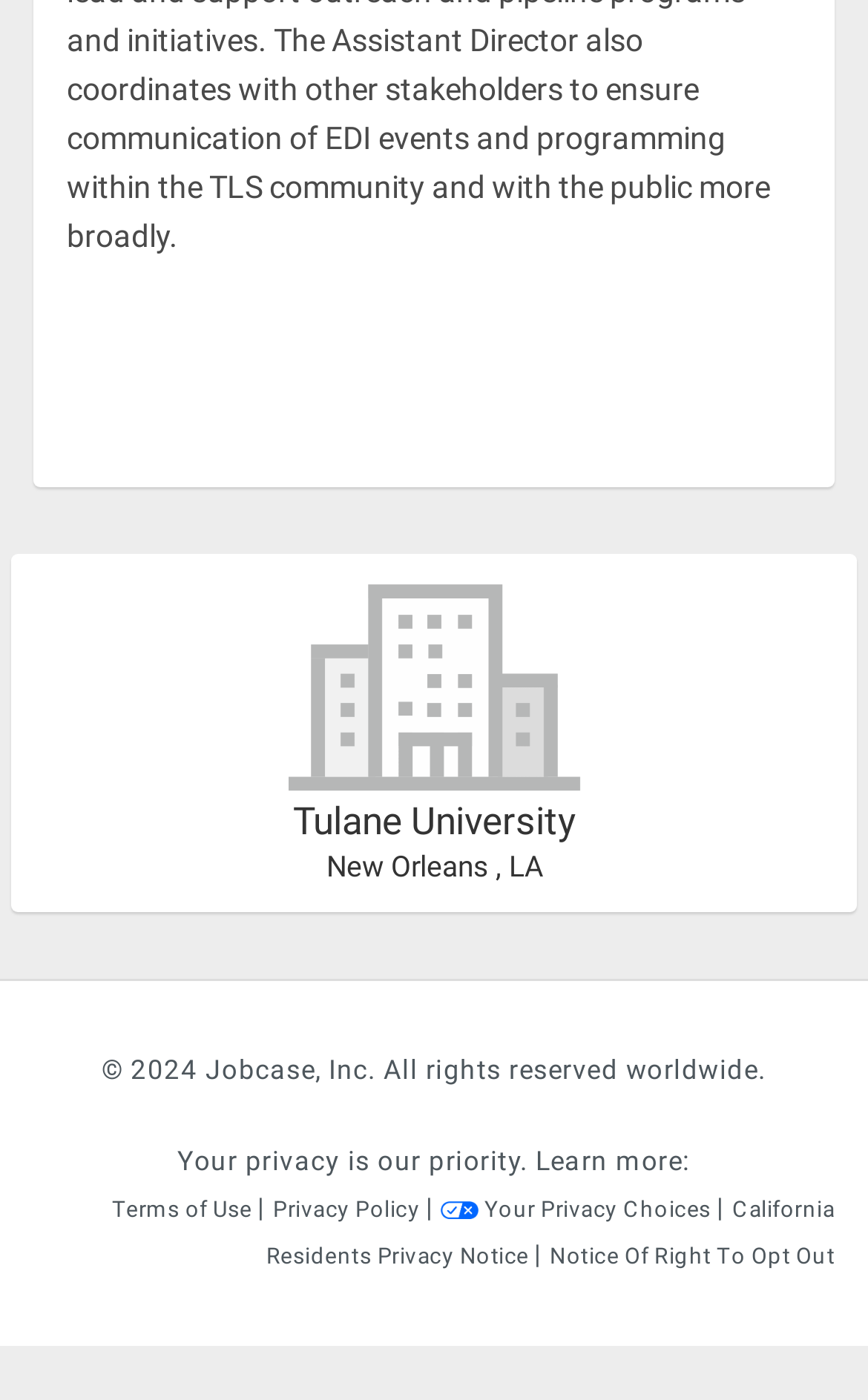Locate the bounding box of the UI element described in the following text: "Potential Side Effects and Precautions".

None